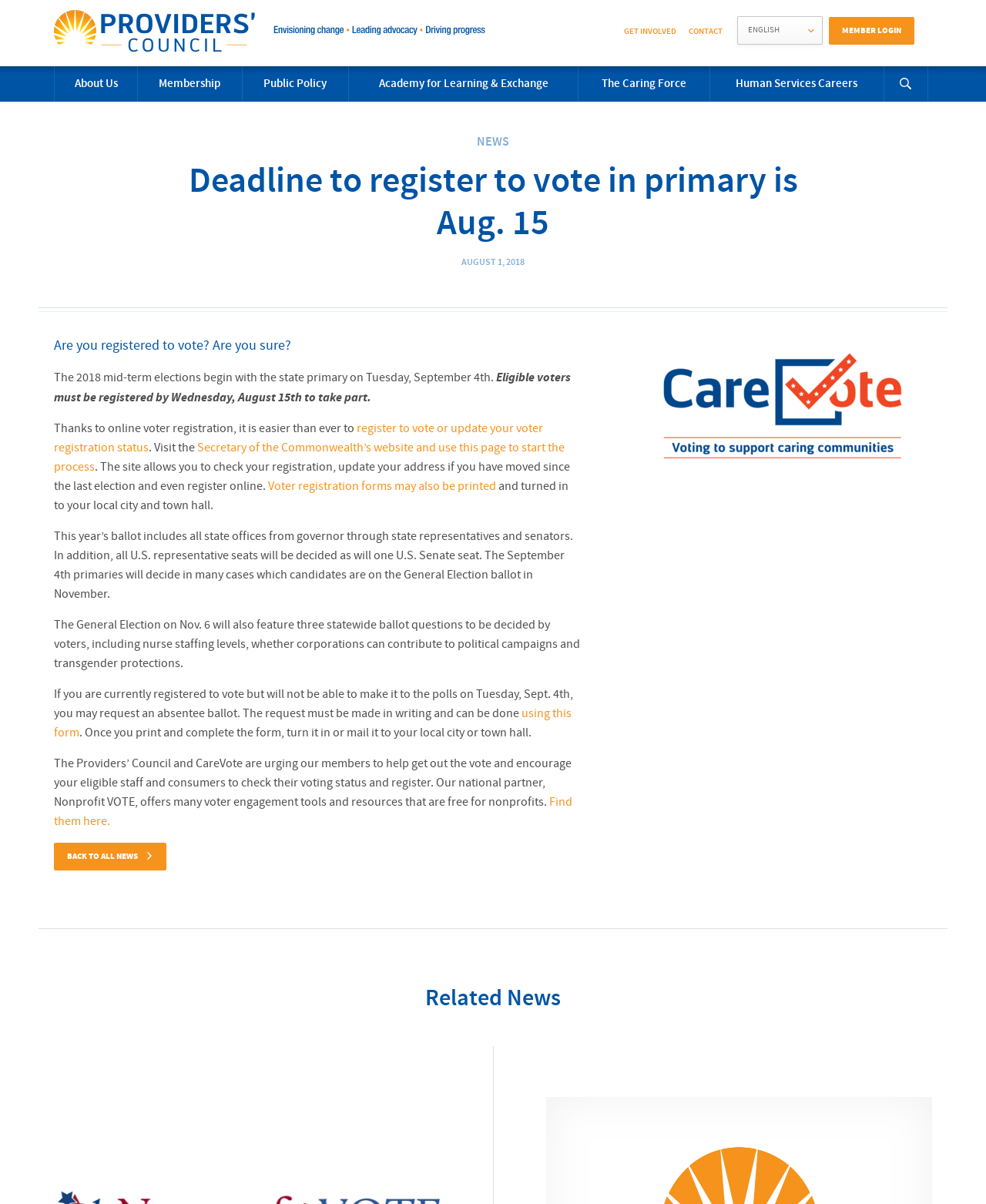Extract the top-level heading from the webpage and provide its text.

NEWS
Deadline to register to vote in primary is Aug. 15